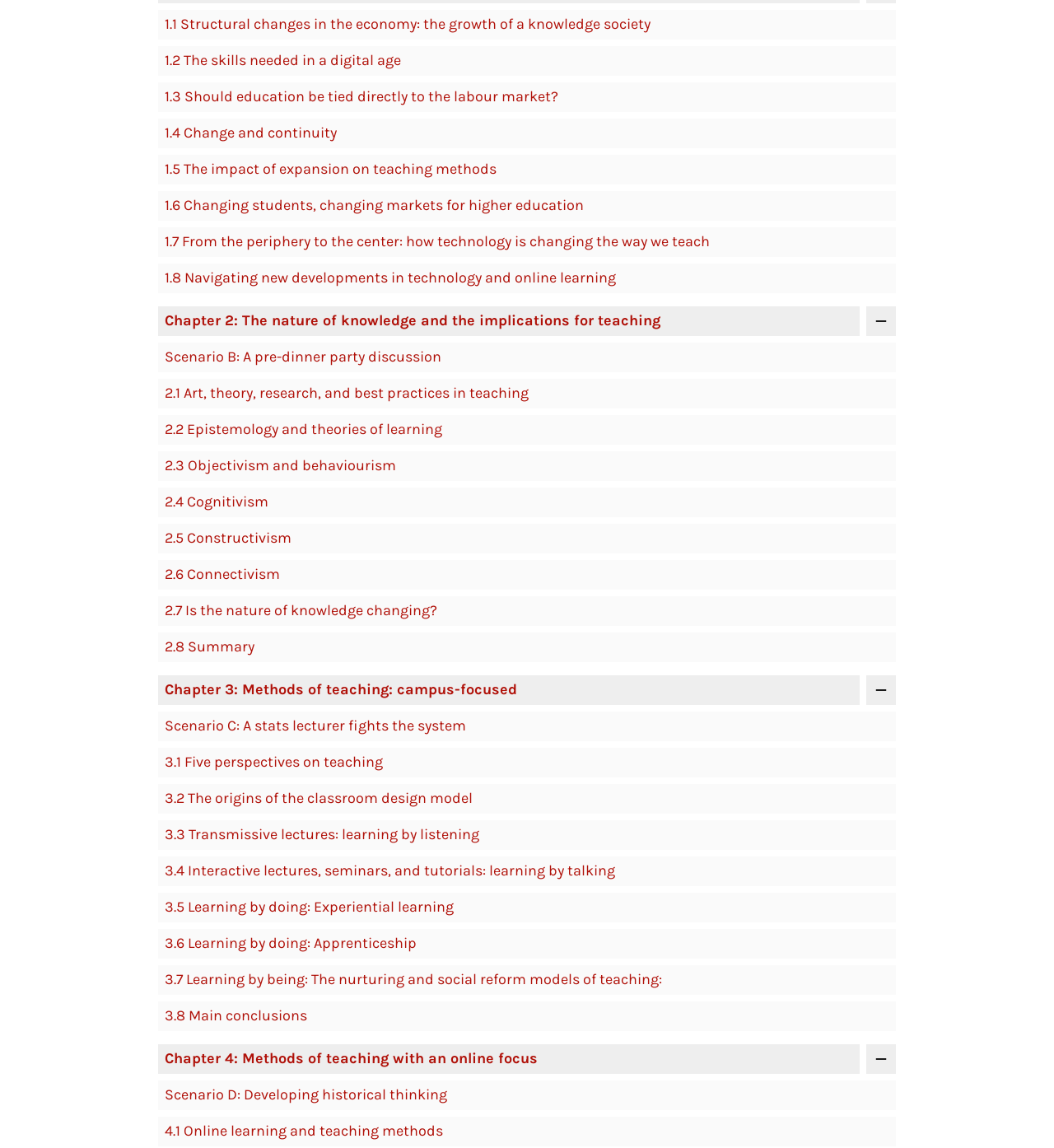Locate the bounding box coordinates of the UI element described by: "2.5 Constructivism". Provide the coordinates as four float numbers between 0 and 1, formatted as [left, top, right, bottom].

[0.156, 0.461, 0.277, 0.476]